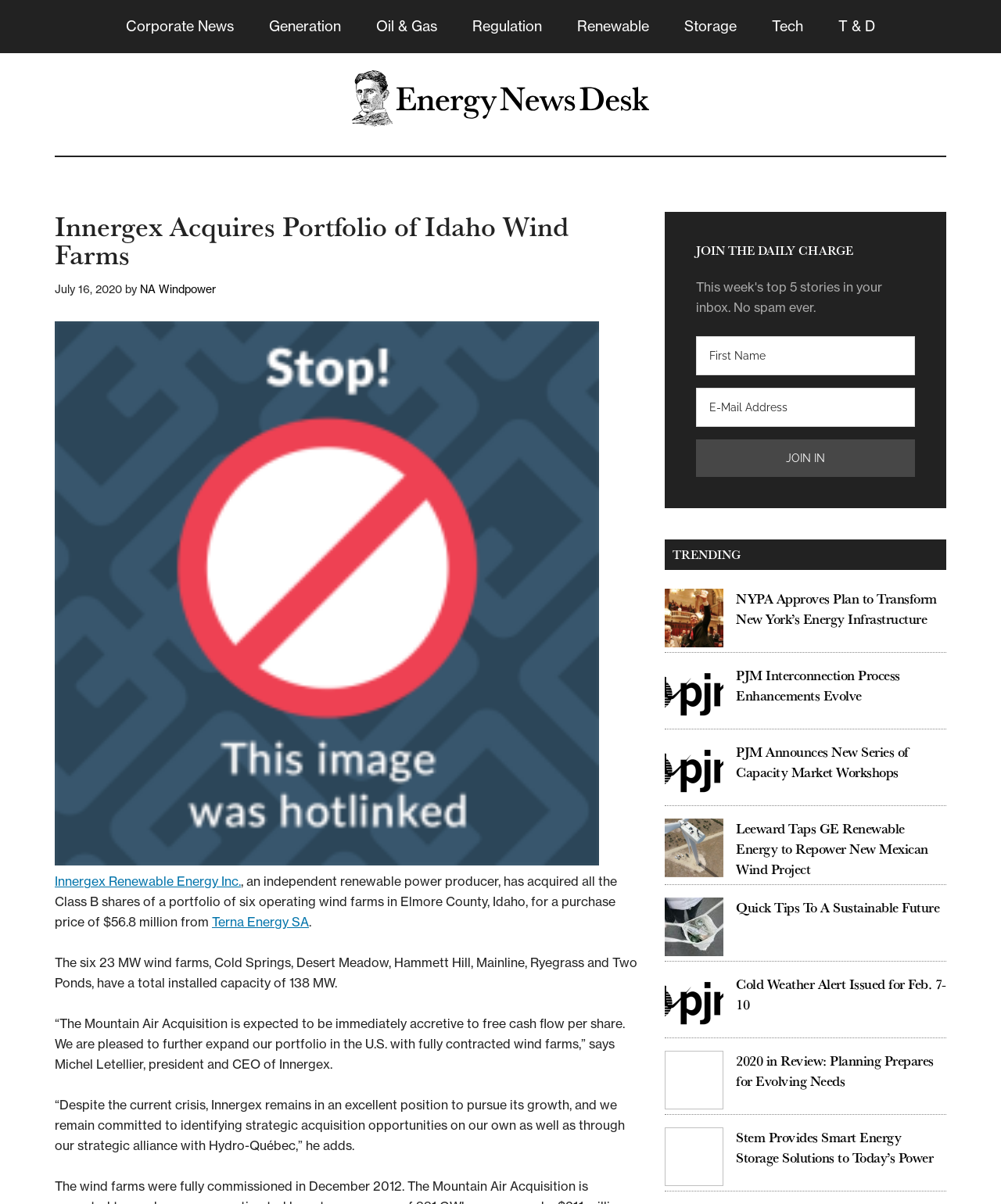Please give a short response to the question using one word or a phrase:
What is the purchase price of the wind farms?

$56.8 million